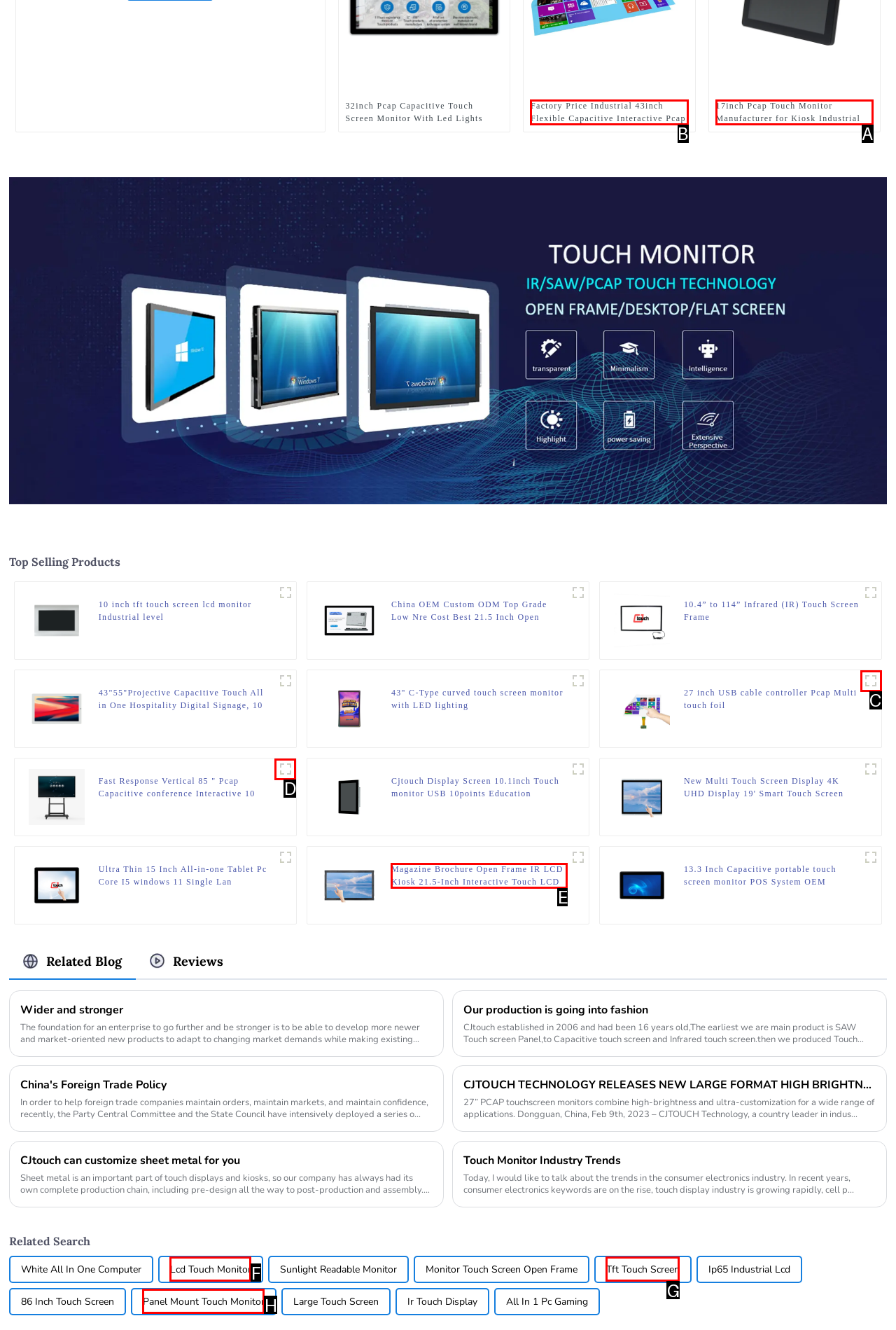Identify the letter of the correct UI element to fulfill the task: Explore Factory Price Industrial 43inch Flexible Capacitive Interactive Pcap Raspberry Pi Touch Screen LCD Monitor for Mall Bank Ticket Kiosk Vending Machine from the given options in the screenshot.

B